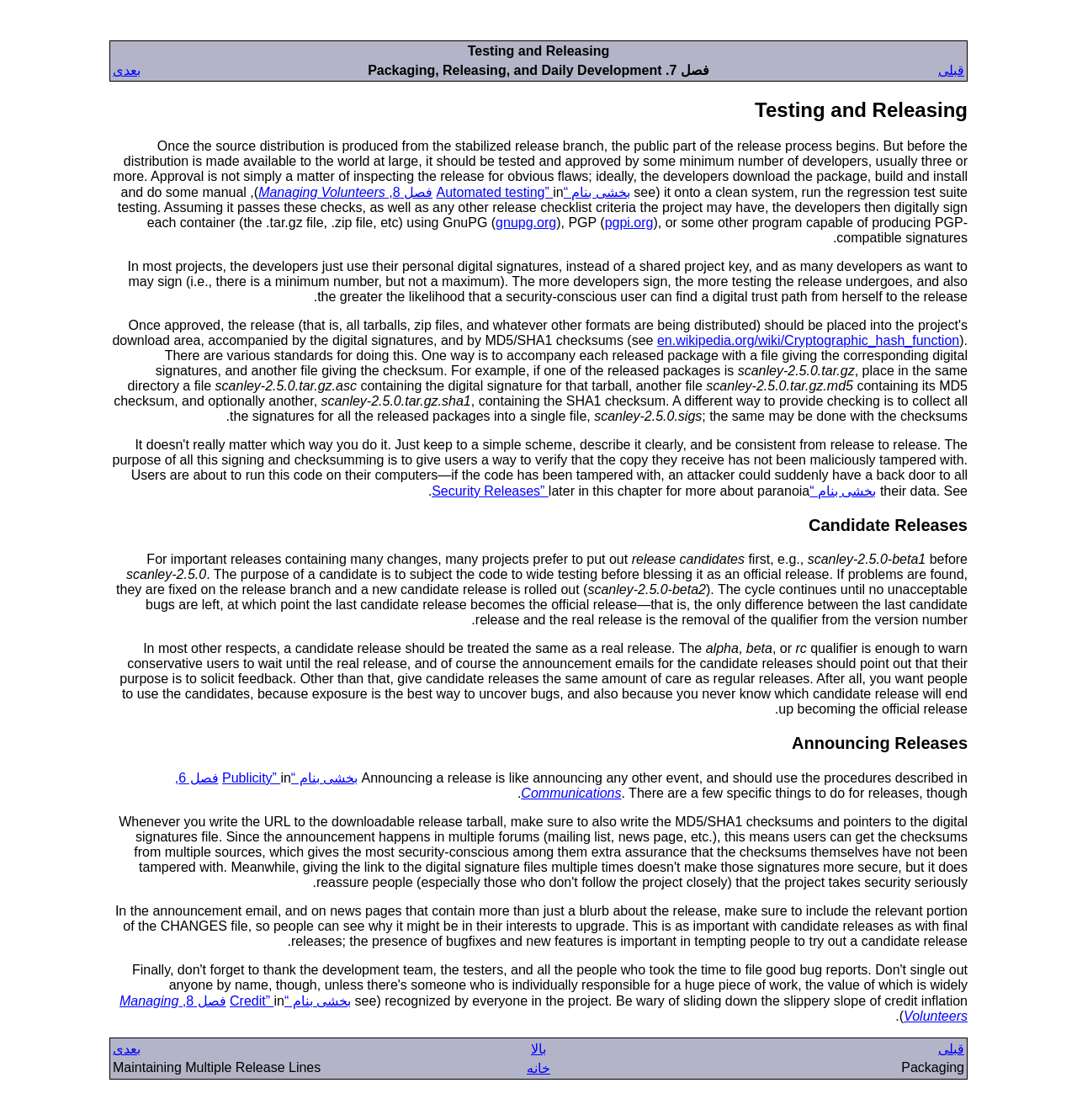Please provide the bounding box coordinates for the UI element as described: "فصل 8, Managing Volunteers". The coordinates must be four floats between 0 and 1, represented as [left, top, right, bottom].

[0.24, 0.165, 0.402, 0.178]